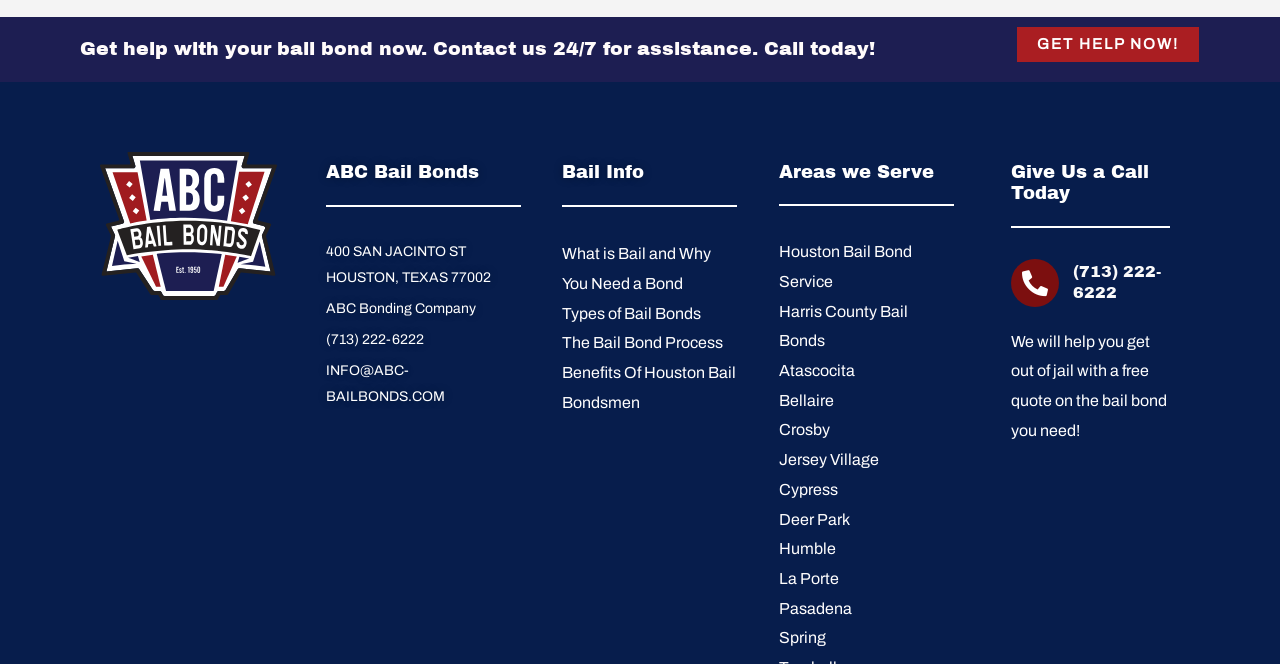Pinpoint the bounding box coordinates of the area that must be clicked to complete this instruction: "Get a quote for a bail bond in Houston".

[0.79, 0.39, 0.827, 0.462]